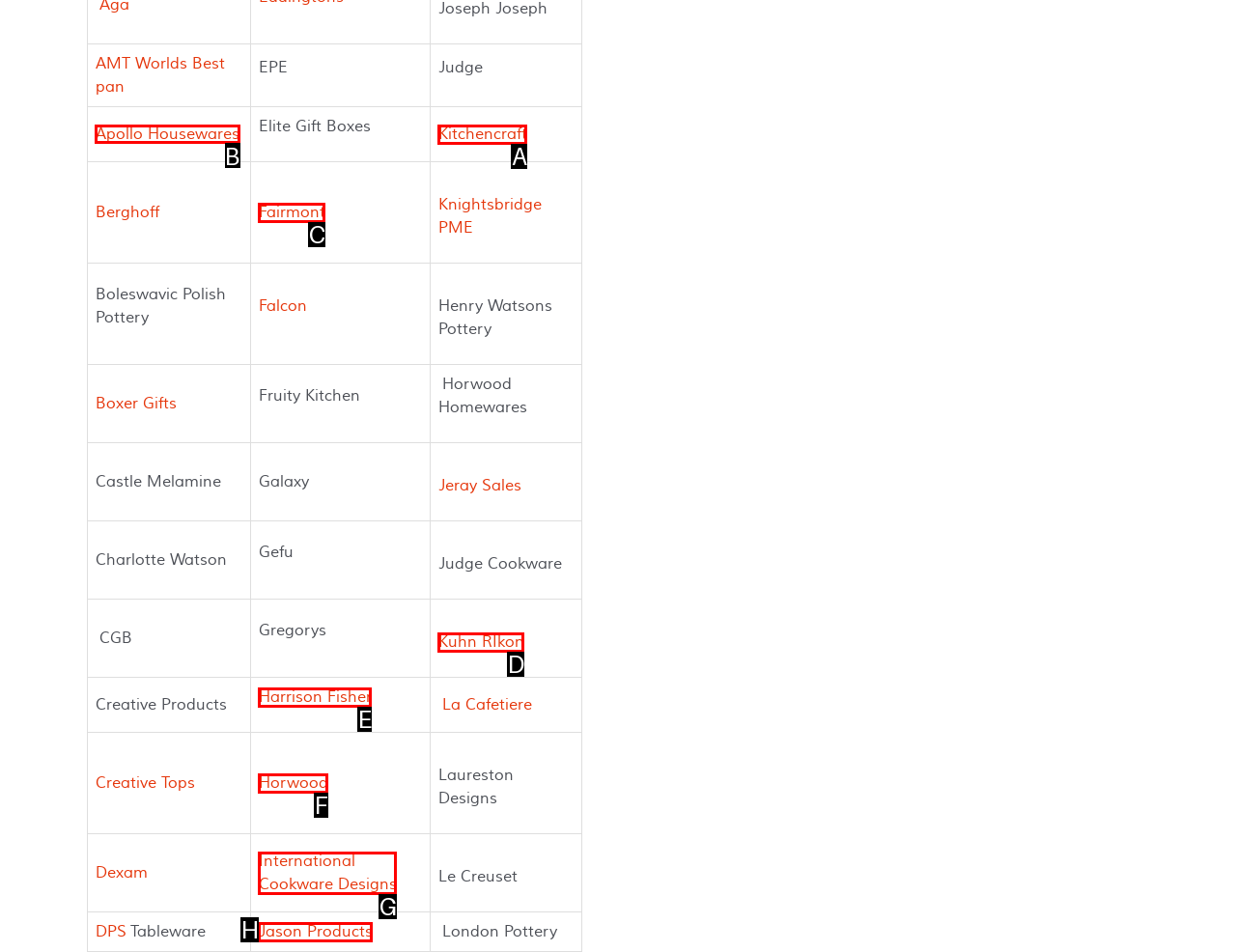Determine which option should be clicked to carry out this task: Visit Apollo Housewares
State the letter of the correct choice from the provided options.

B